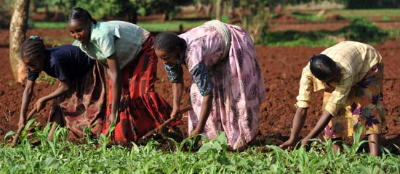Thoroughly describe everything you see in the image.

The image depicts four women engaged in agricultural activities, meticulously tending to crops in a lush green field. The setting appears to be a rural area, with rich, red soil indicative of fertile land, while the backdrop features soft, blurred greenery suggesting a supportive agricultural environment. Dressed in colorful traditional attire, the women demonstrate the crucial role of female farmers in food production, highlighting their dedication and labor in cultivating vital crops. This scene captures the essence of community-driven farming, reflecting the importance of maize as a staple food in many developing regions. The image underscores maize's significance as a primary source of nutrition, being consumed directly or indirectly by millions globally, particularly in developing countries where it supports economic stability and food security.